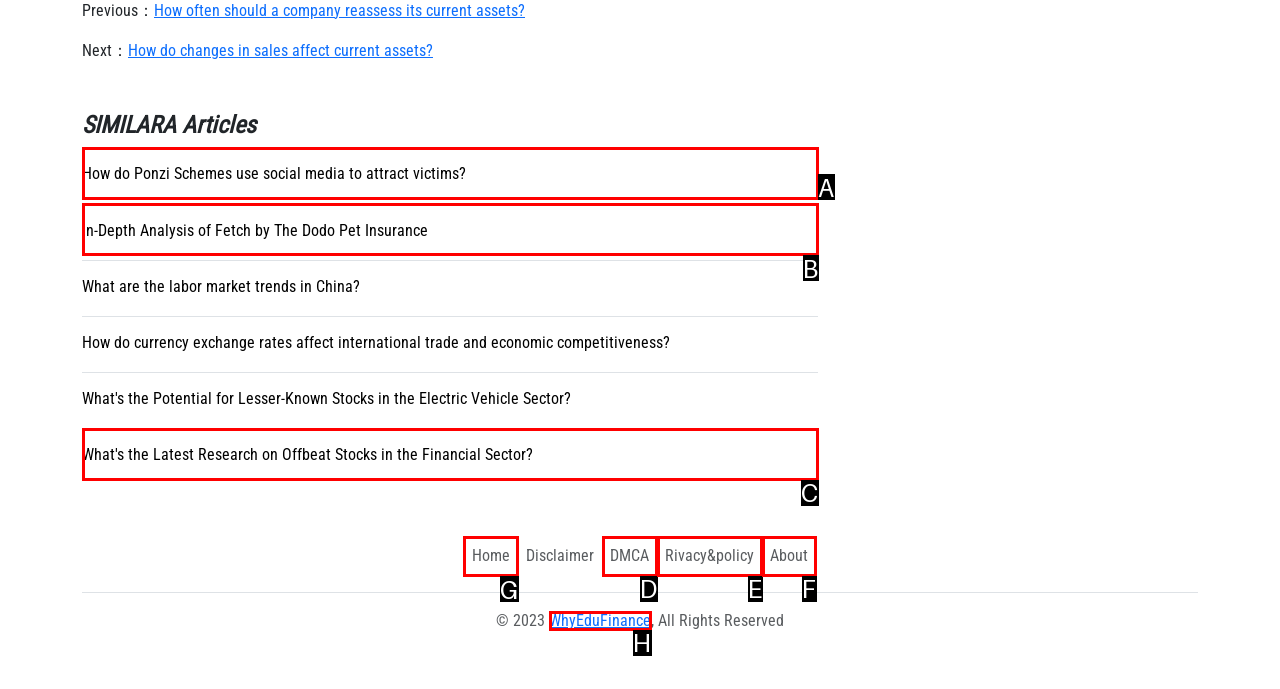Indicate which red-bounded element should be clicked to perform the task: Go to 'Home' Answer with the letter of the correct option.

G